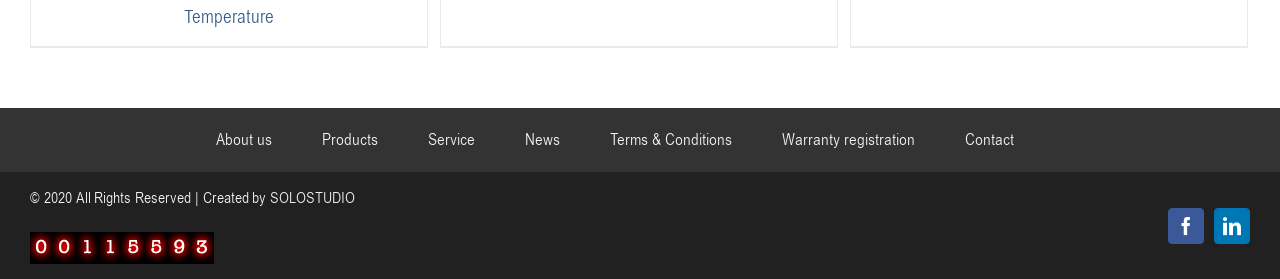Locate the bounding box coordinates of the element you need to click to accomplish the task described by this instruction: "Visit Products".

[0.252, 0.46, 0.334, 0.546]